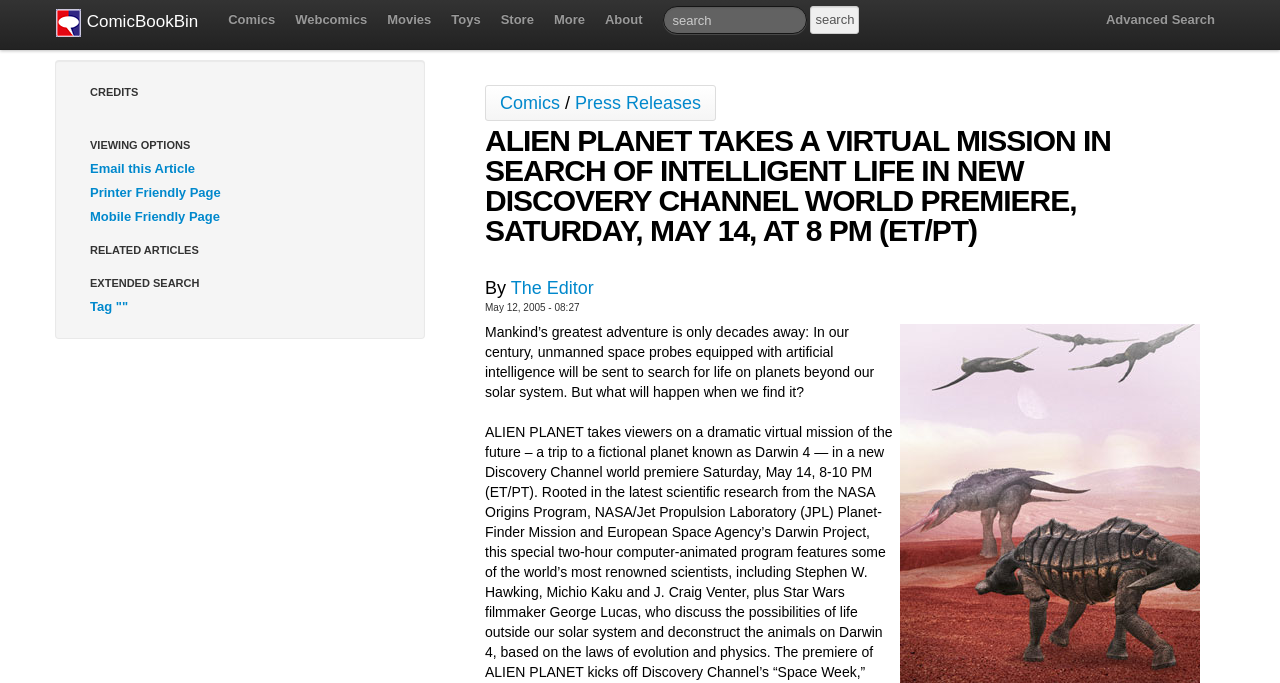Use a single word or phrase to answer the following:
What are the available options for viewing the article?

Email, Printer, Mobile